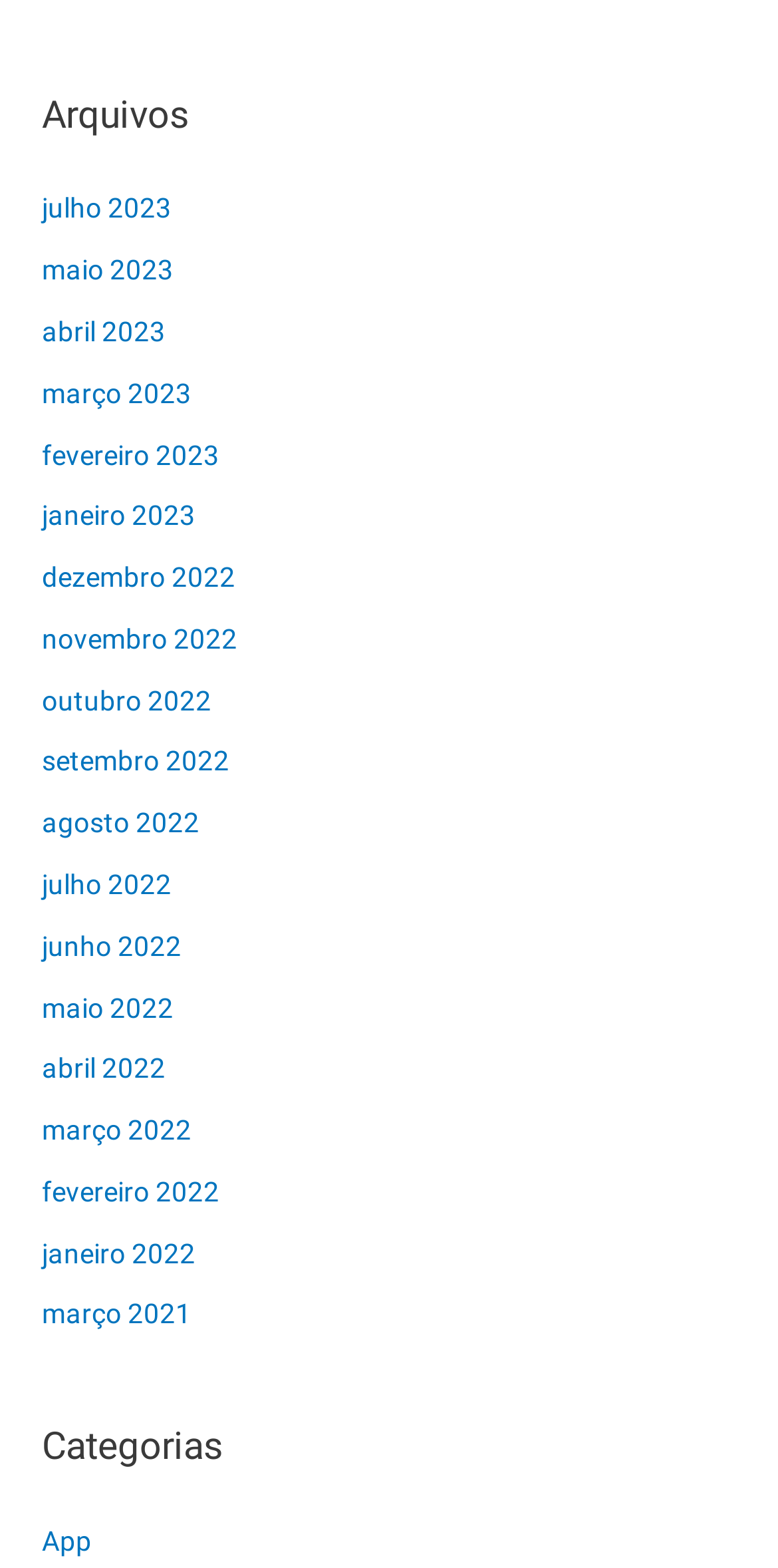How many months are listed under 'Arquivos'?
Using the image as a reference, answer the question in detail.

I counted the number of links under the 'Arquivos' heading and found that there are 20 months listed, ranging from 'julho 2023' to 'março 2021'.